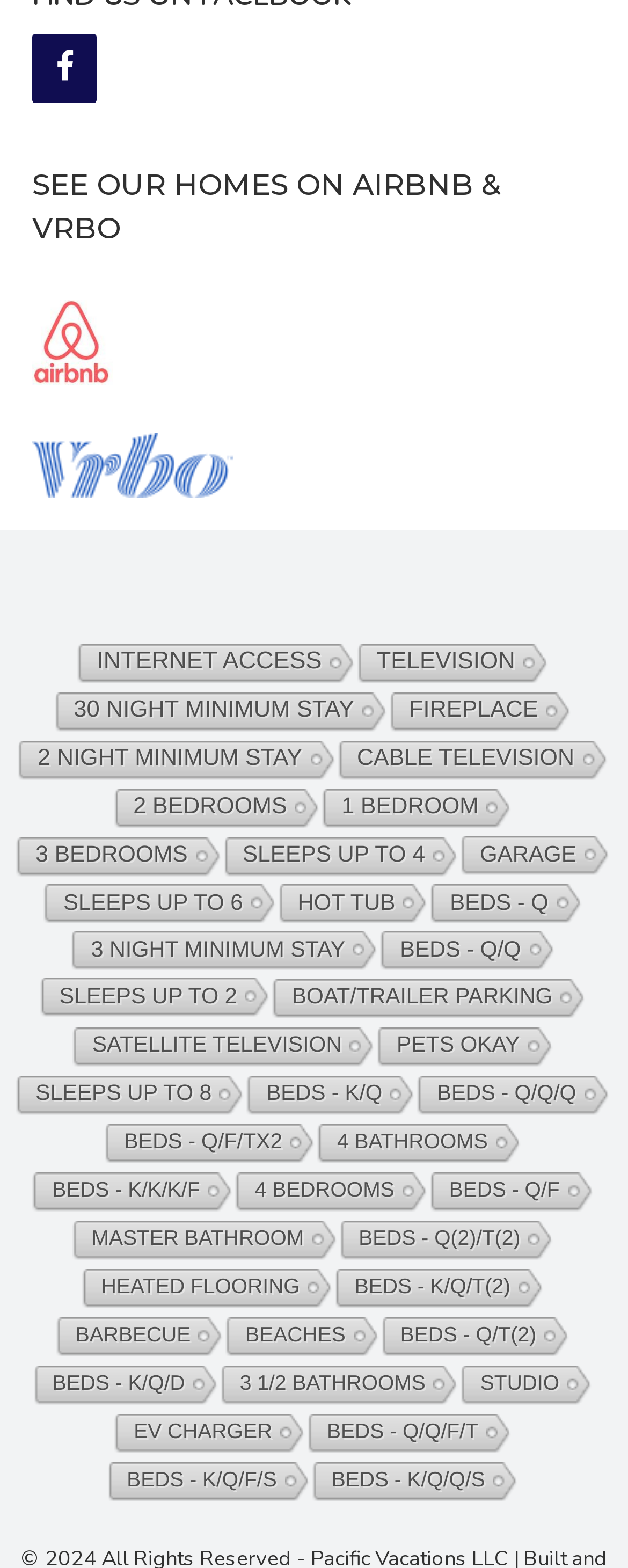Can you pinpoint the bounding box coordinates for the clickable element required for this instruction: "Explore 'Hot Tub' amenities"? The coordinates should be four float numbers between 0 and 1, i.e., [left, top, right, bottom].

[0.443, 0.564, 0.642, 0.59]